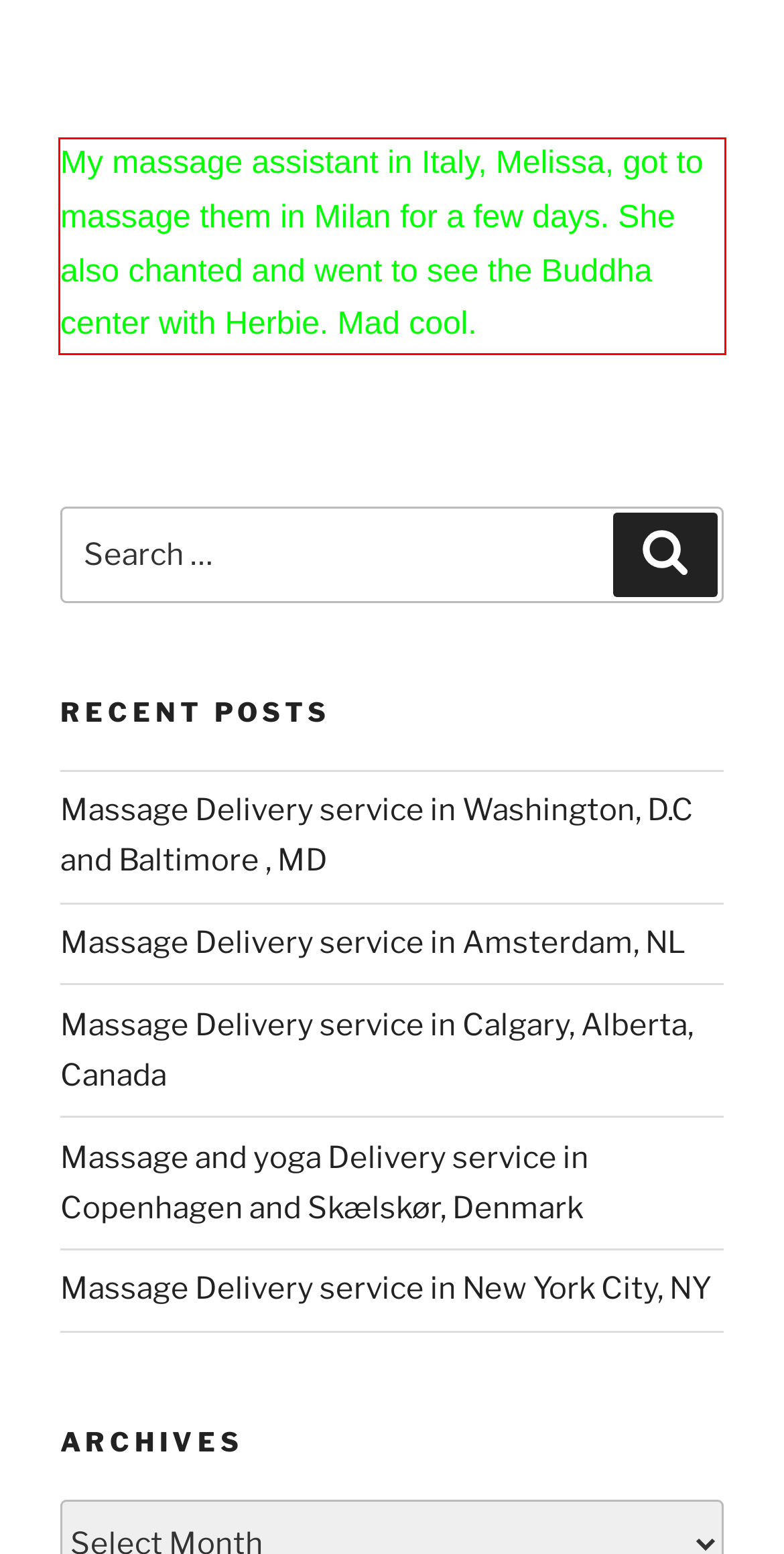Please perform OCR on the UI element surrounded by the red bounding box in the given webpage screenshot and extract its text content.

My massage assistant in Italy, Melissa, got to massage them in Milan for a few days. She also chanted and went to see the Buddha center with Herbie. Mad cool.